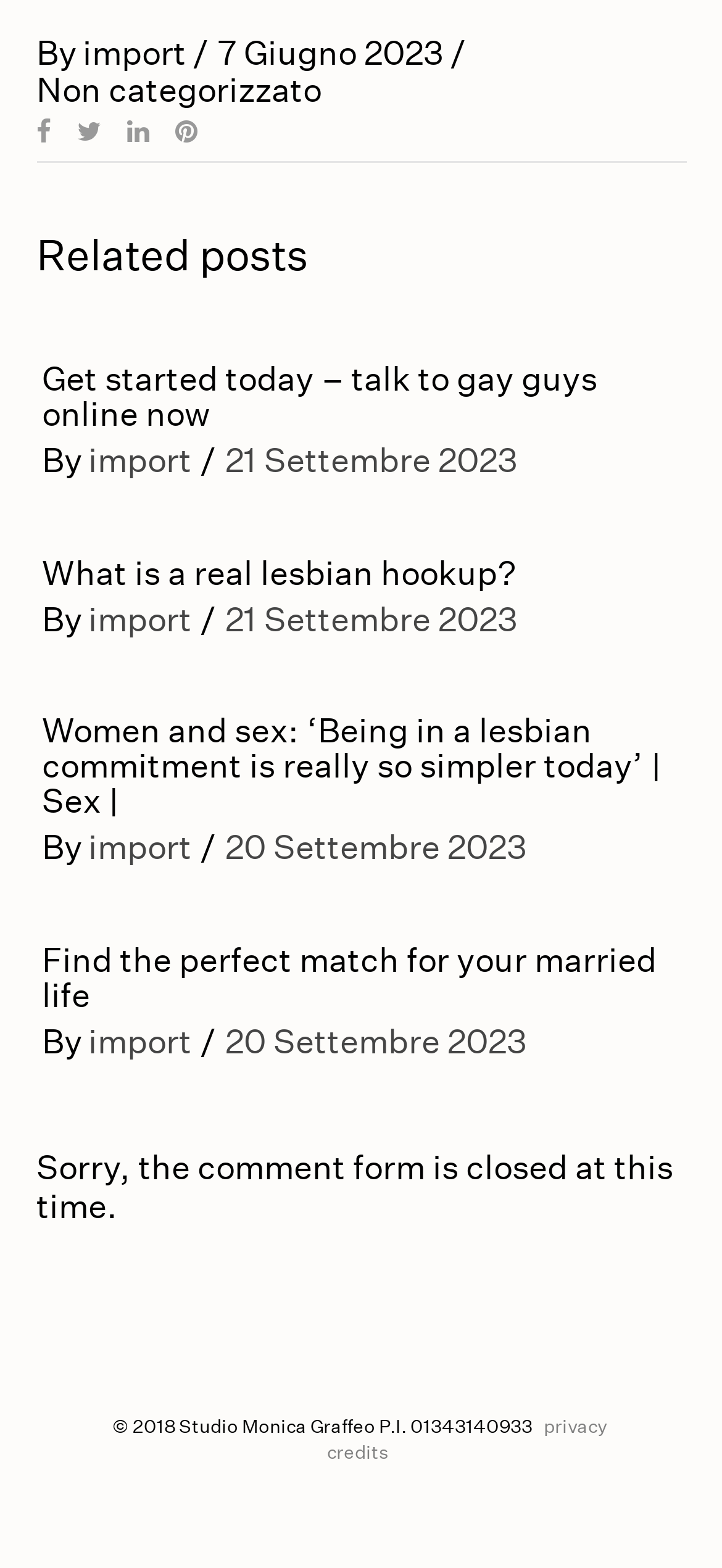What is the text of the message at the bottom of the webpage?
Respond to the question with a well-detailed and thorough answer.

I found the static text element at the bottom of the webpage, which contains the message 'Sorry, the comment form is closed at this time.'